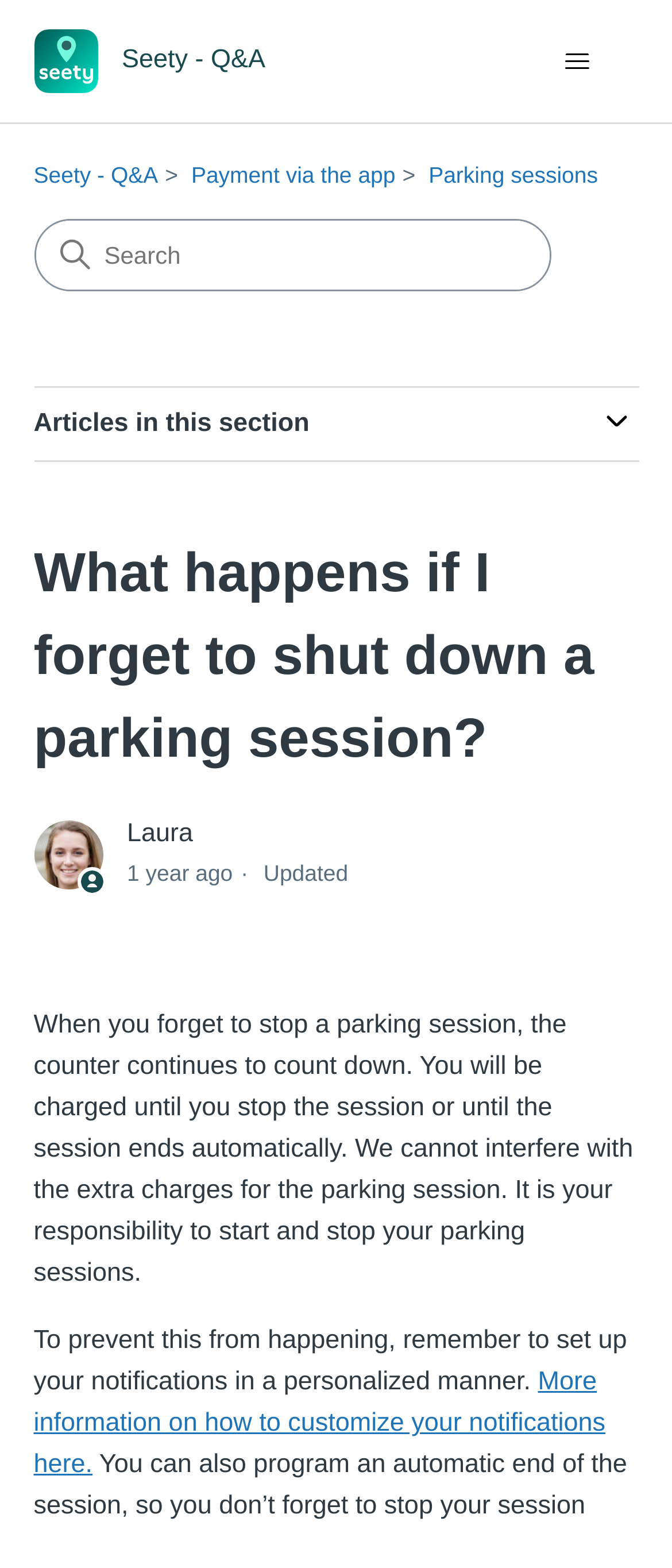Specify the bounding box coordinates of the area to click in order to execute this command: 'Toggle navigation menu'. The coordinates should consist of four float numbers ranging from 0 to 1, and should be formatted as [left, top, right, bottom].

[0.768, 0.021, 0.95, 0.057]